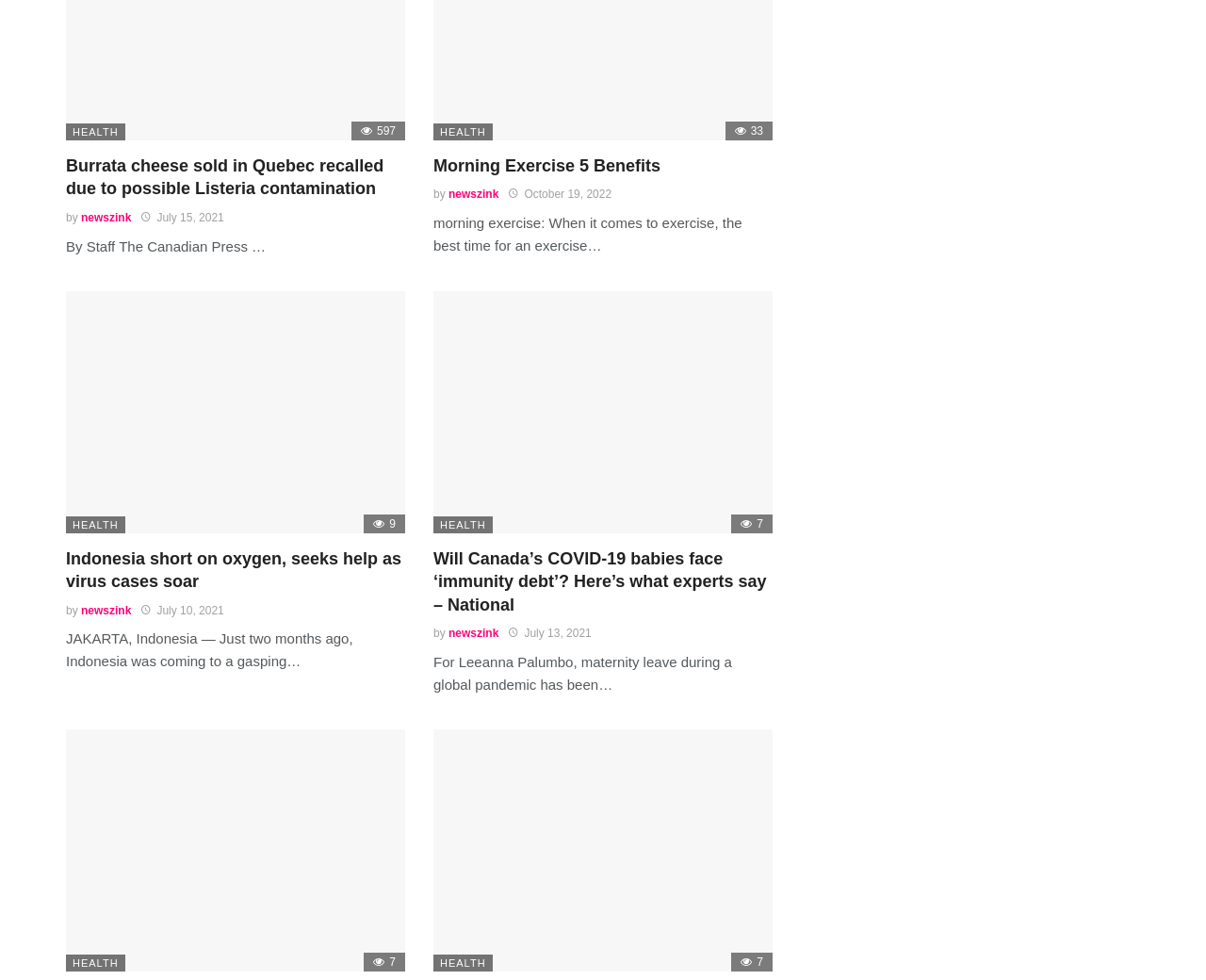How many articles are there in the webpage?
Provide a concise answer using a single word or phrase based on the image.

4